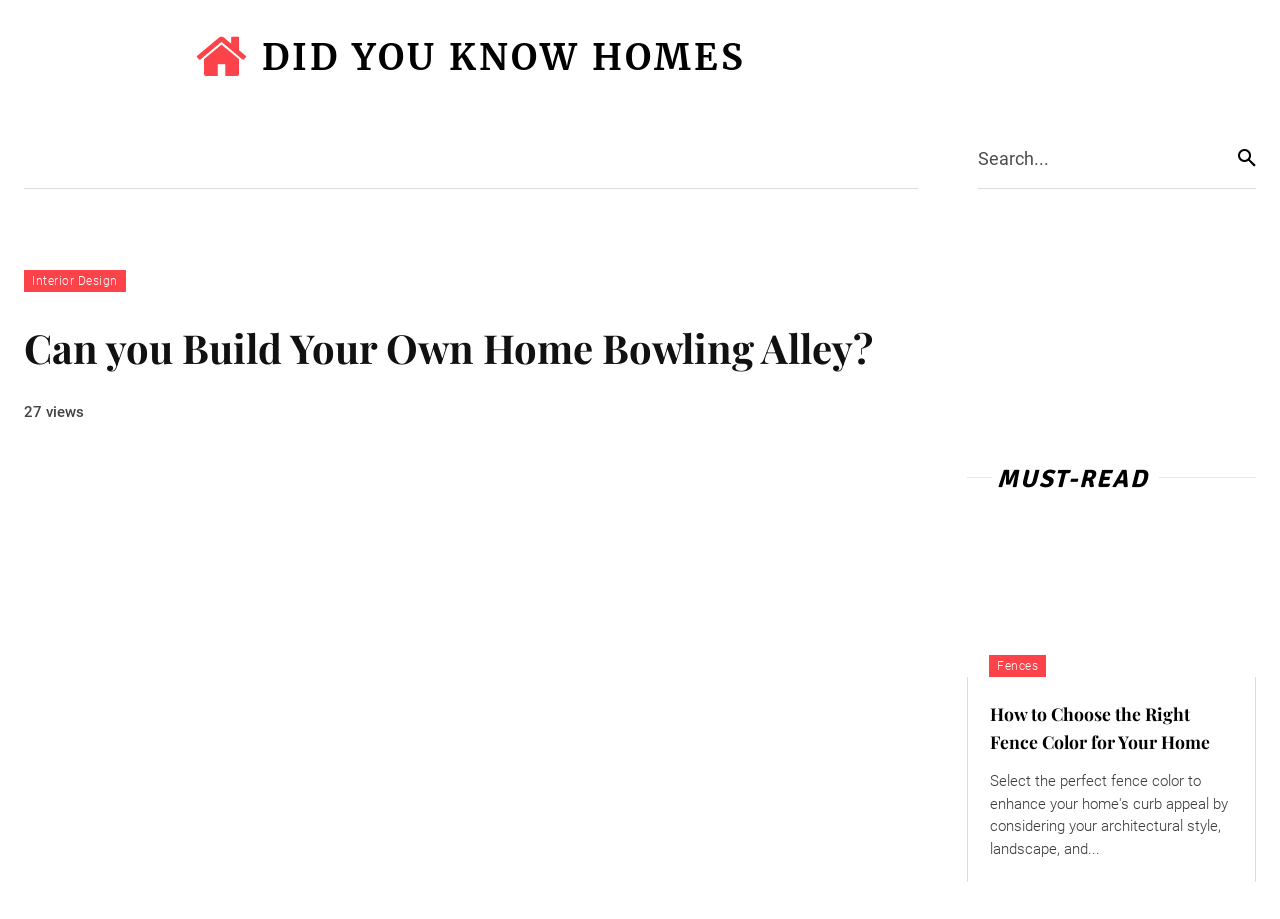Locate the UI element described by Hiring Home Help in the provided webpage screenshot. Return the bounding box coordinates in the format (top-left x, top-left y, bottom-right x, bottom-right y), ensuring all values are between 0 and 1.

[0.019, 0.136, 0.18, 0.205]